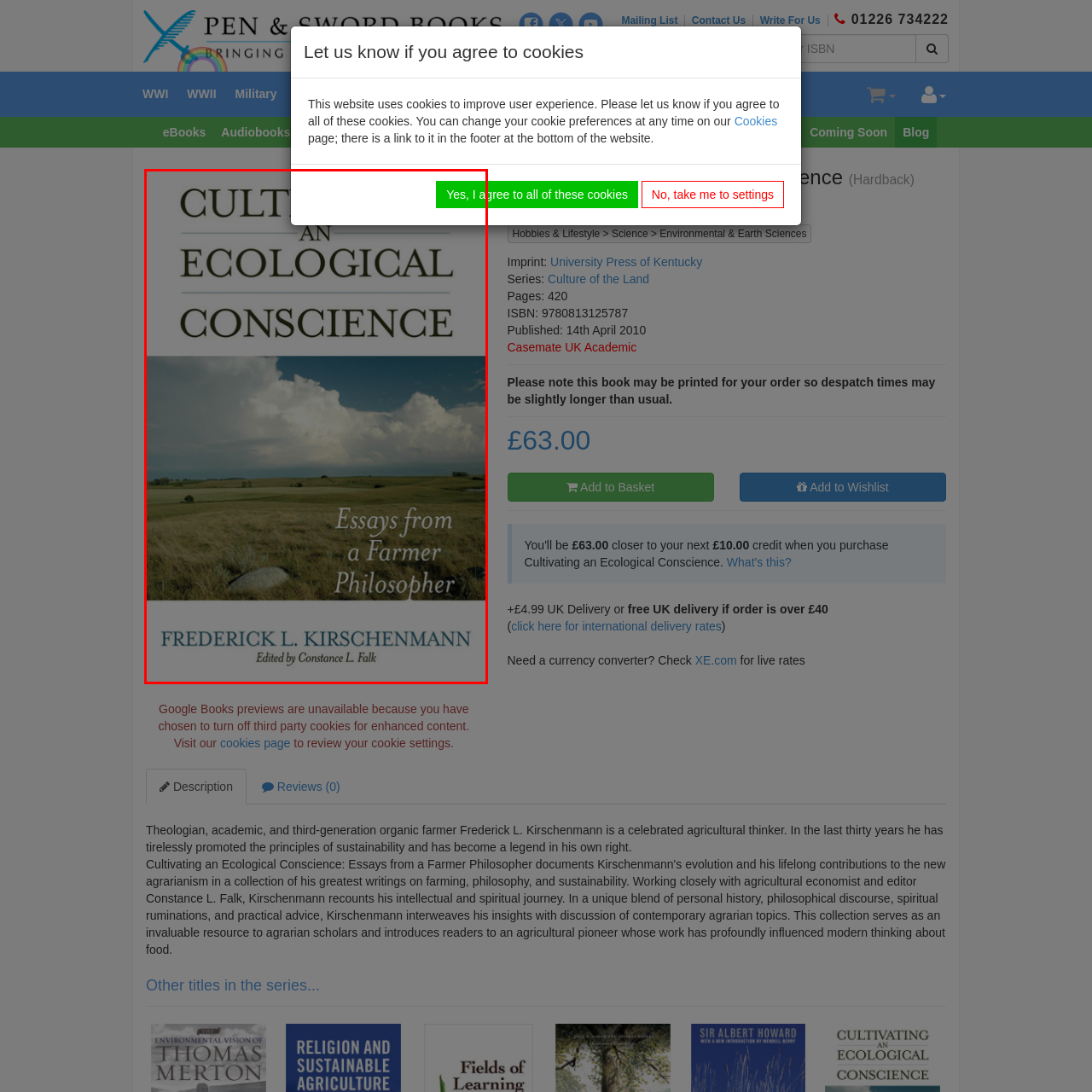How many pages does the book have?
Please analyze the image within the red bounding box and provide a comprehensive answer based on the visual information.

The book is a hardback edition published by University Press of Kentucky, and it consists of 420 pages, which suggests that it is a comprehensive exploration of ecological consciousness.